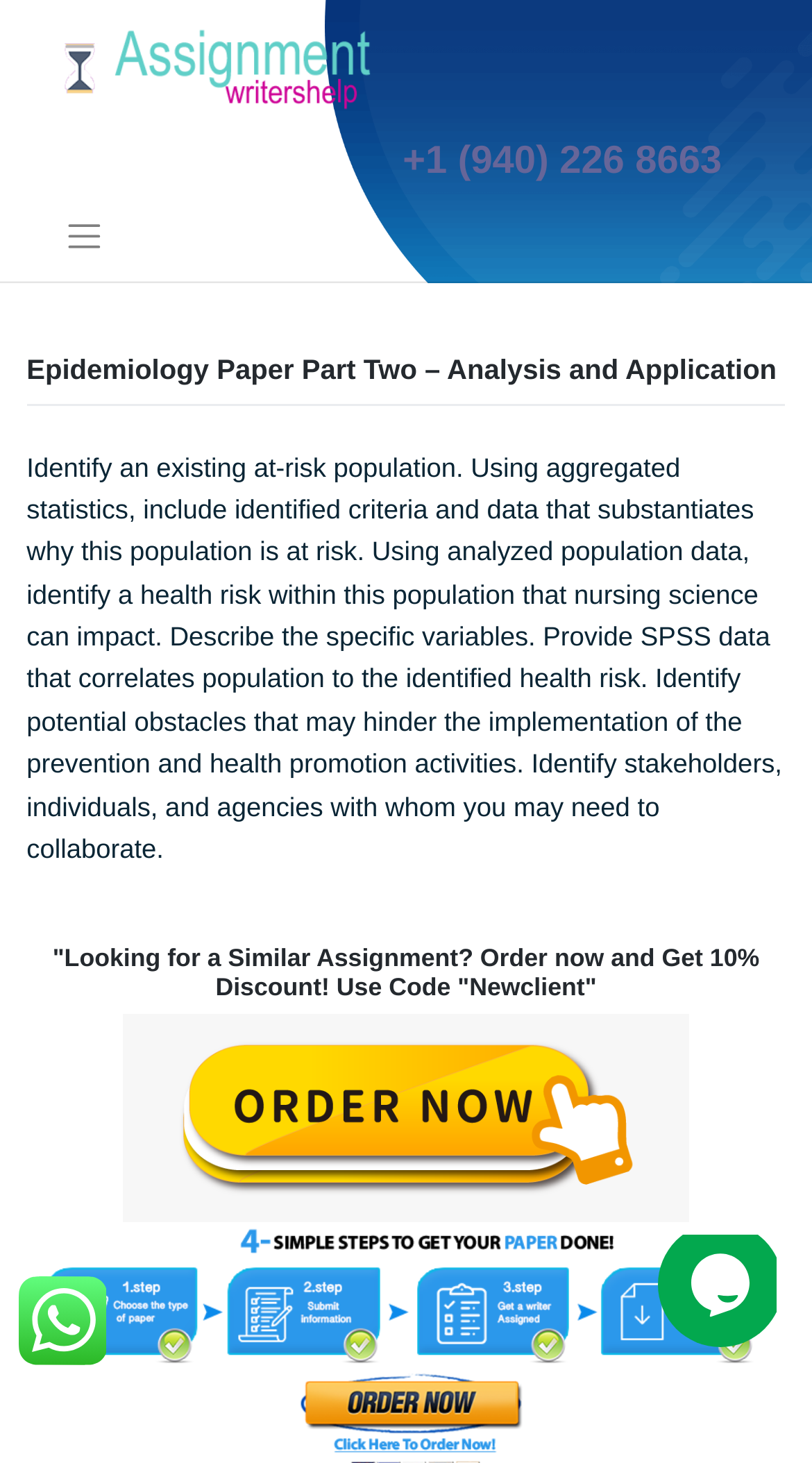Identify the bounding box for the UI element described as: "alt="Assignmentwritershelp"". Ensure the coordinates are four float numbers between 0 and 1, formatted as [left, top, right, bottom].

[0.069, 0.044, 0.582, 0.069]